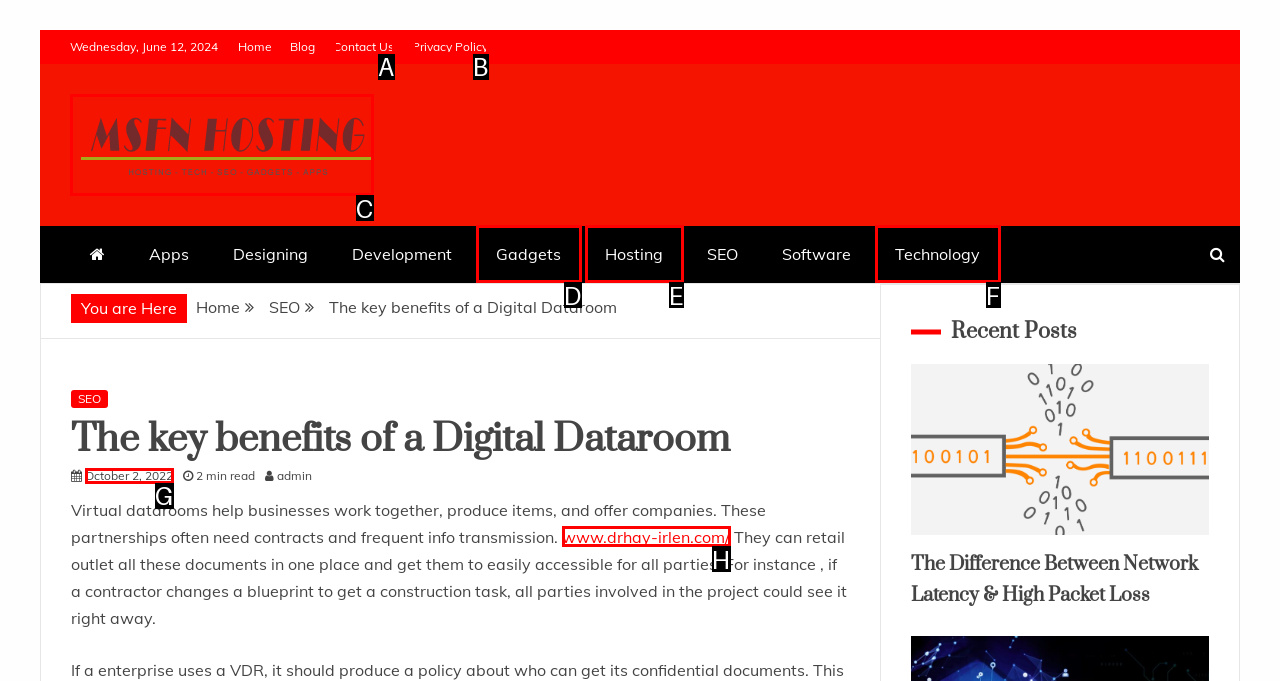Tell me which one HTML element best matches the description: parent_node: MSFN Hosting
Answer with the option's letter from the given choices directly.

C